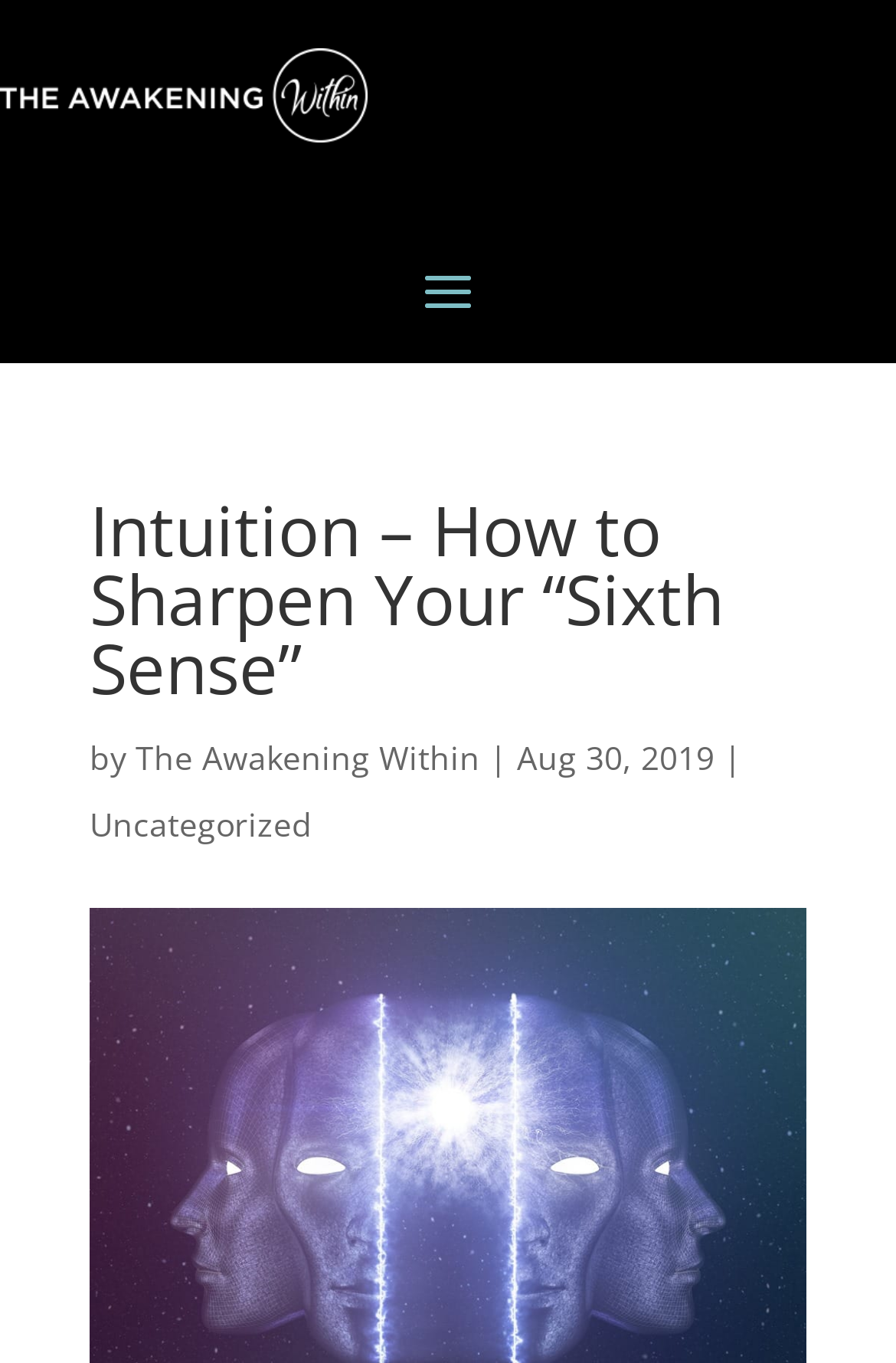Locate the bounding box of the UI element based on this description: "The Awakening Within". Provide four float numbers between 0 and 1 as [left, top, right, bottom].

[0.151, 0.54, 0.536, 0.572]